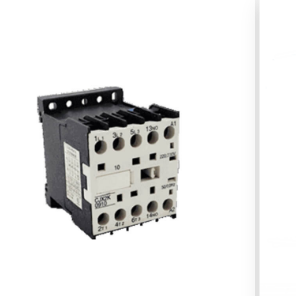Refer to the image and offer a detailed explanation in response to the question: What feature allows for versatile installation?

The C19 Contactor features multiple connection points, which enable its versatile installation and integration within larger systems, making it a crucial element in various industrial and commercial applications.